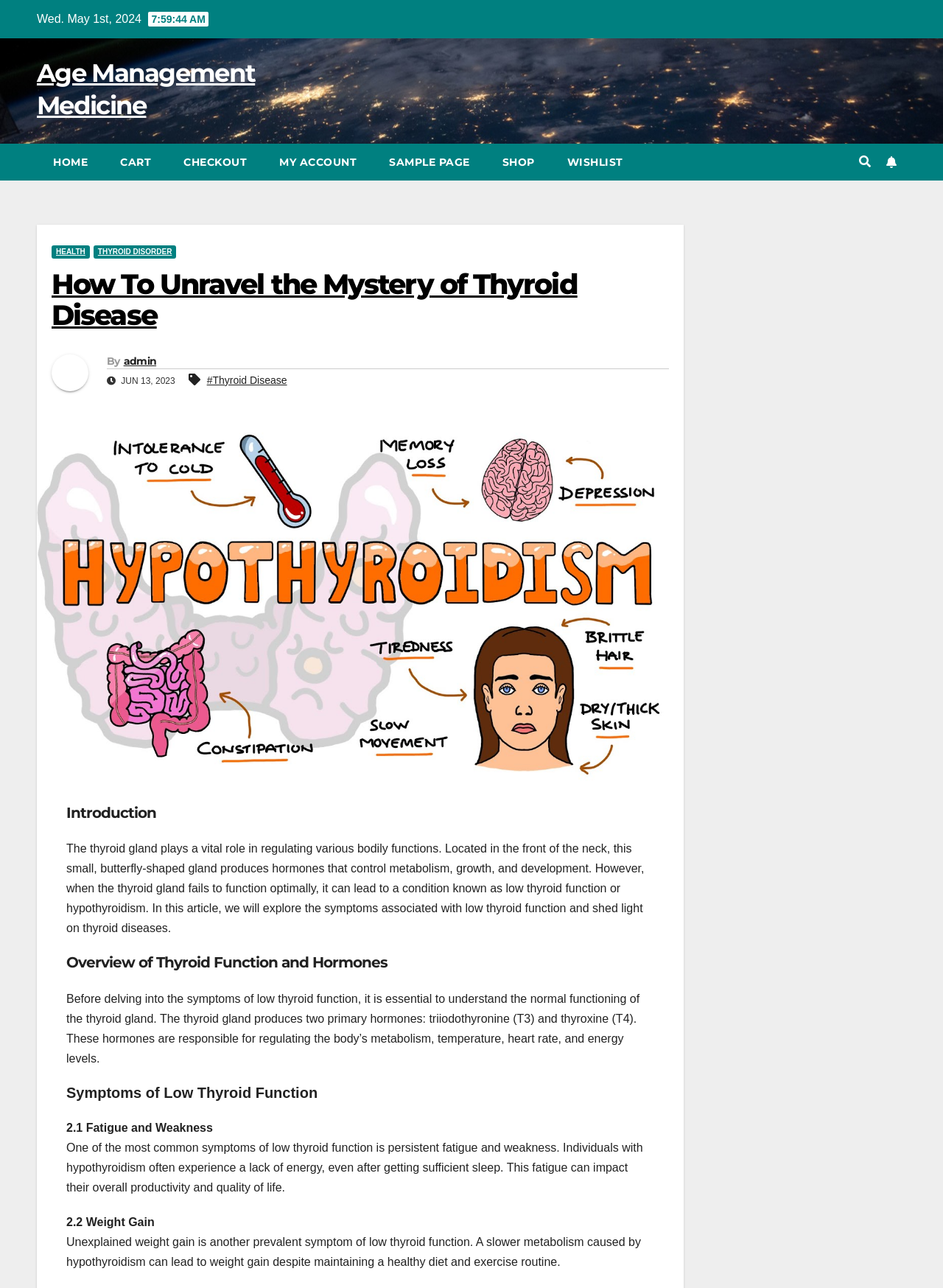Please use the details from the image to answer the following question comprehensively:
How many links are there in the top navigation menu?

I counted the number of link elements in the top navigation menu, which are 'HOME', 'CART', 'CHECKOUT', 'MY ACCOUNT', 'SAMPLE PAGE', 'SHOP', and 'WISHLIST'.